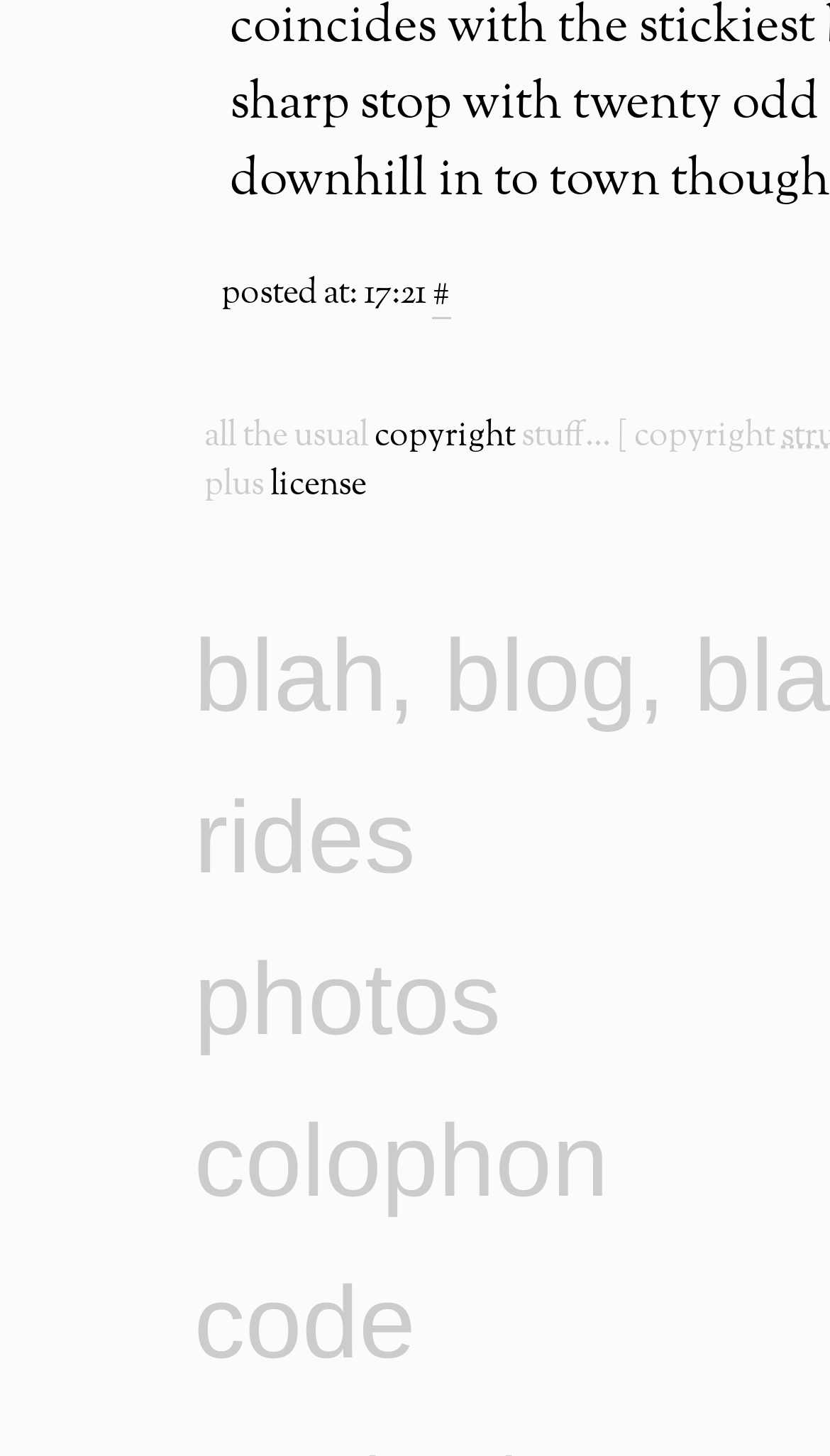Answer the question using only one word or a concise phrase: What is the vertical position of the 'rides' link?

above the 'photos' link